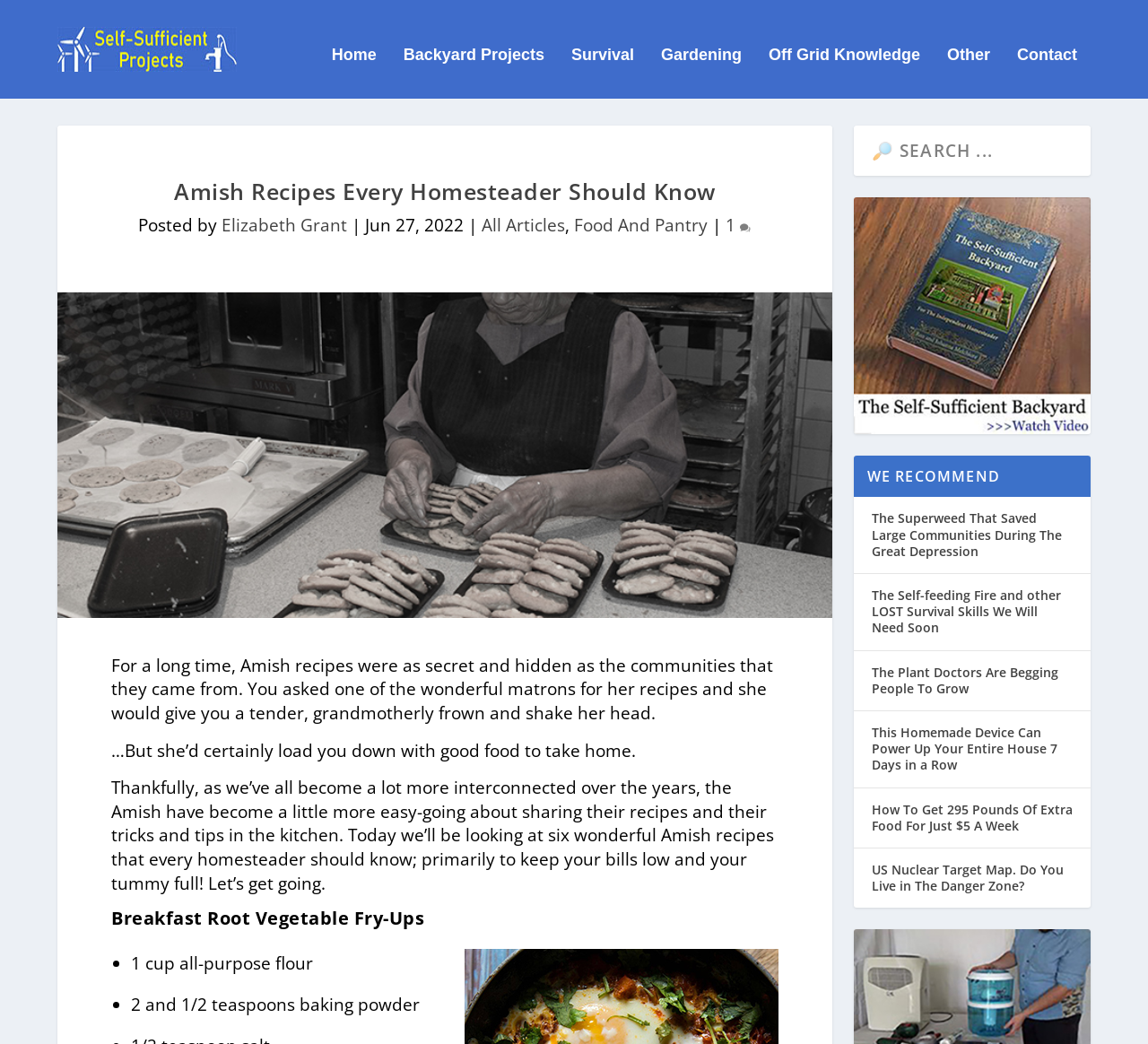Based on the element description 1, identify the bounding box of the UI element in the given webpage screenshot. The coordinates should be in the format (top-left x, top-left y, bottom-right x, bottom-right y) and must be between 0 and 1.

[0.632, 0.204, 0.654, 0.226]